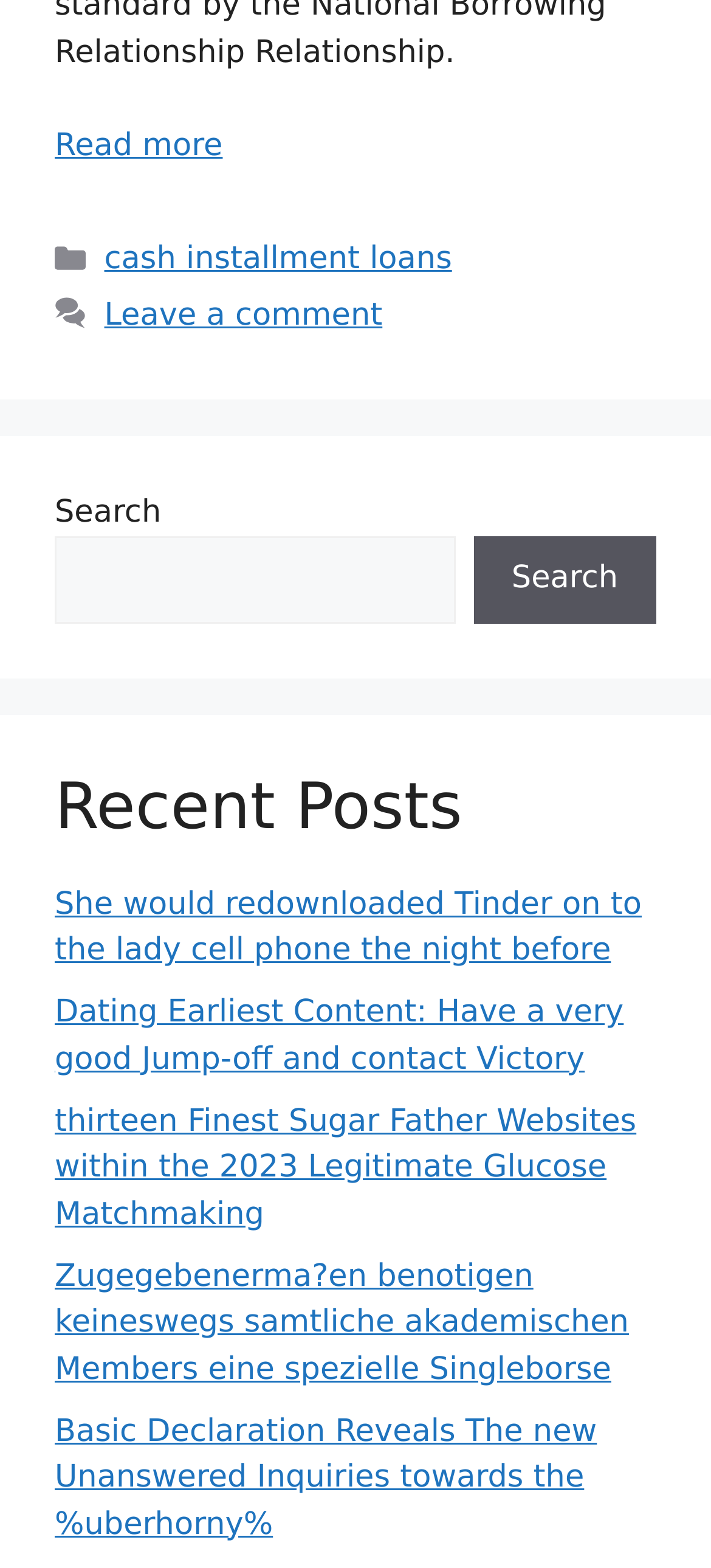What is the purpose of the 'More on Rating a salary Advance From the Workplace' link?
Utilize the image to construct a detailed and well-explained answer.

The link 'More on Rating a salary Advance From the Workplace' has a 'Read more' text next to it, indicating that it is meant to allow users to read more about the topic.